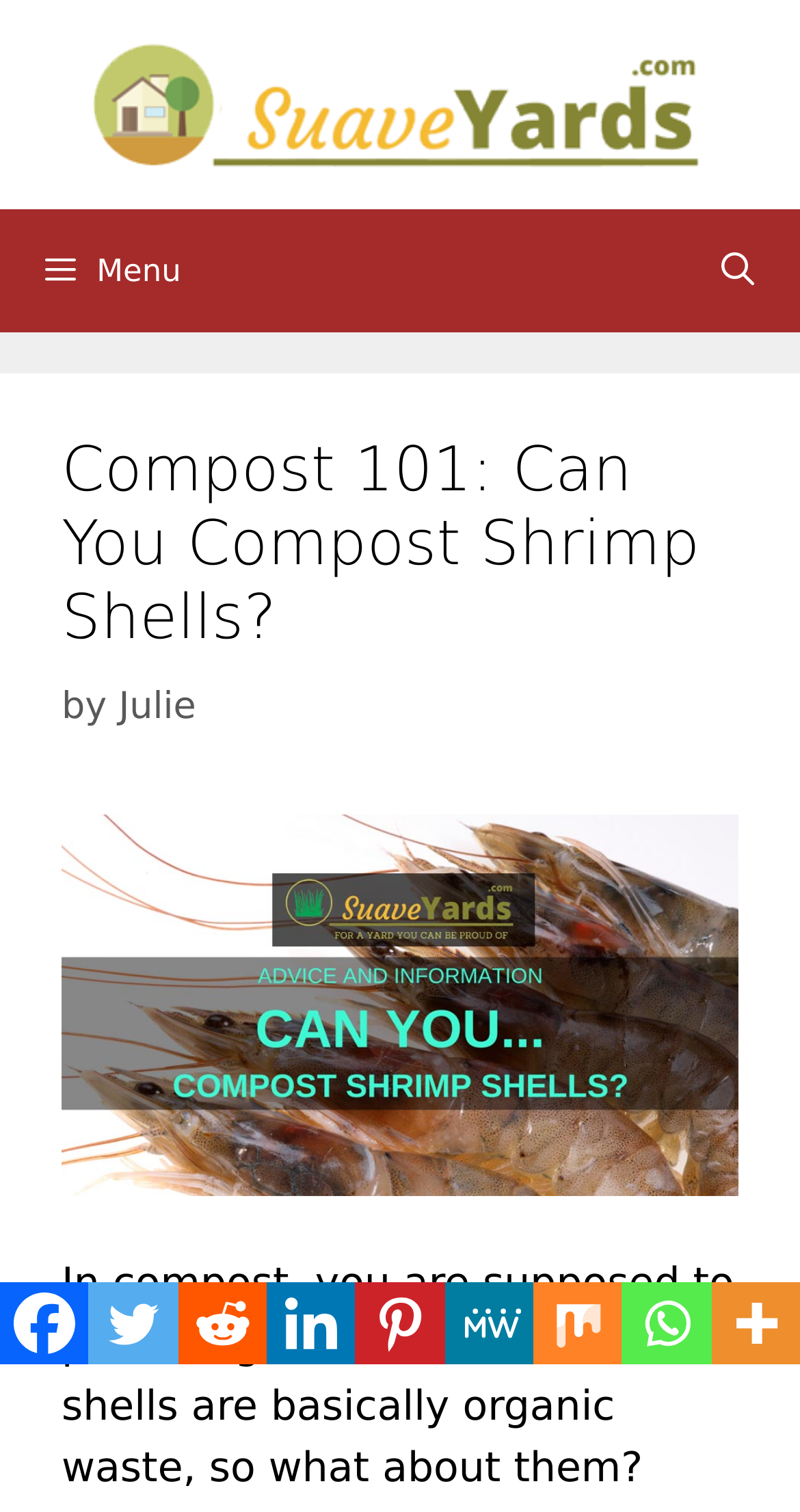Find the bounding box coordinates of the element you need to click on to perform this action: 'Share on Facebook'. The coordinates should be represented by four float values between 0 and 1, in the format [left, top, right, bottom].

[0.0, 0.848, 0.111, 0.902]